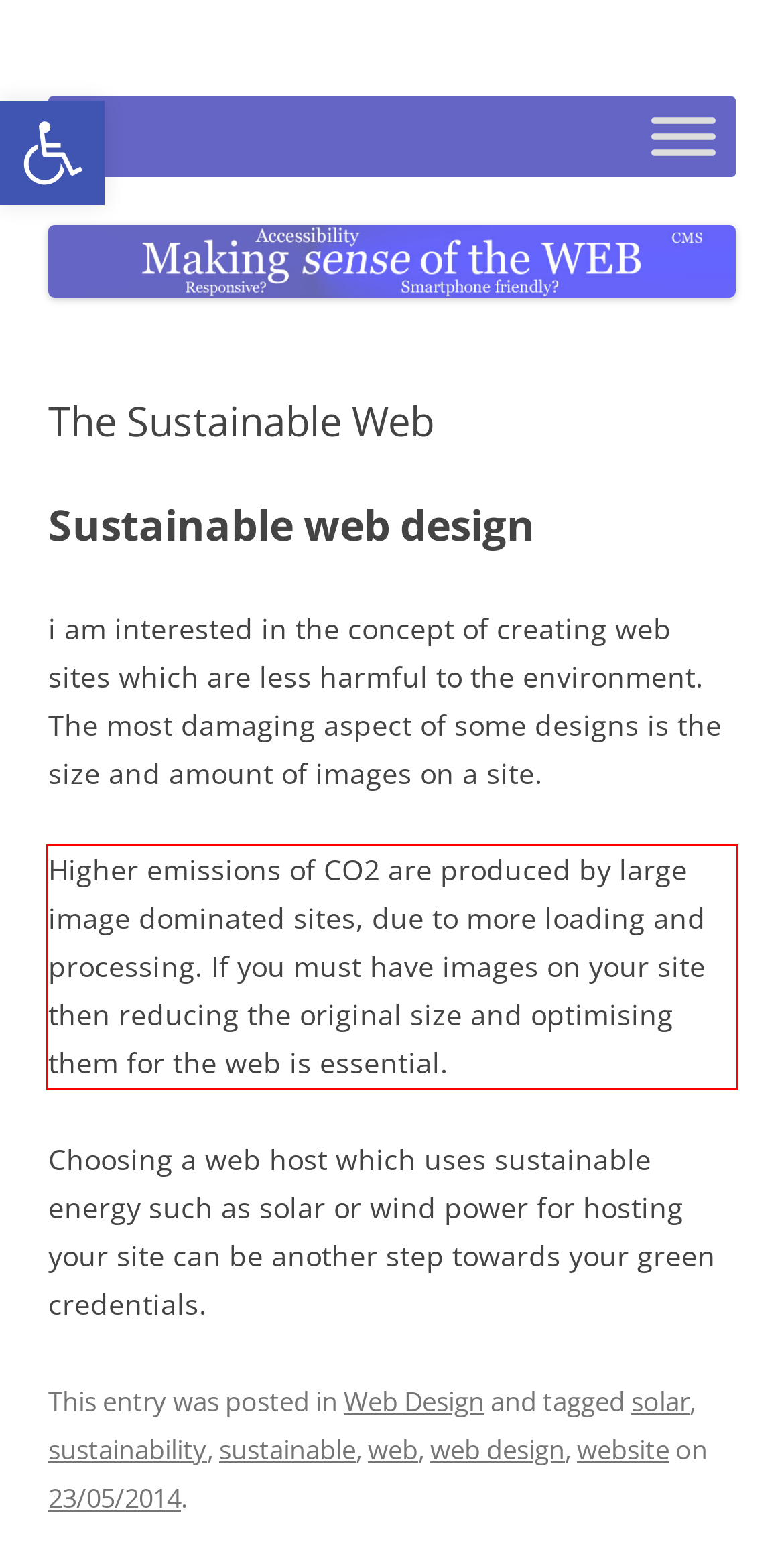Given a webpage screenshot, identify the text inside the red bounding box using OCR and extract it.

Higher emissions of CO2 are produced by large image dominated sites, due to more loading and processing. If you must have images on your site then reducing the original size and optimising them for the web is essential.